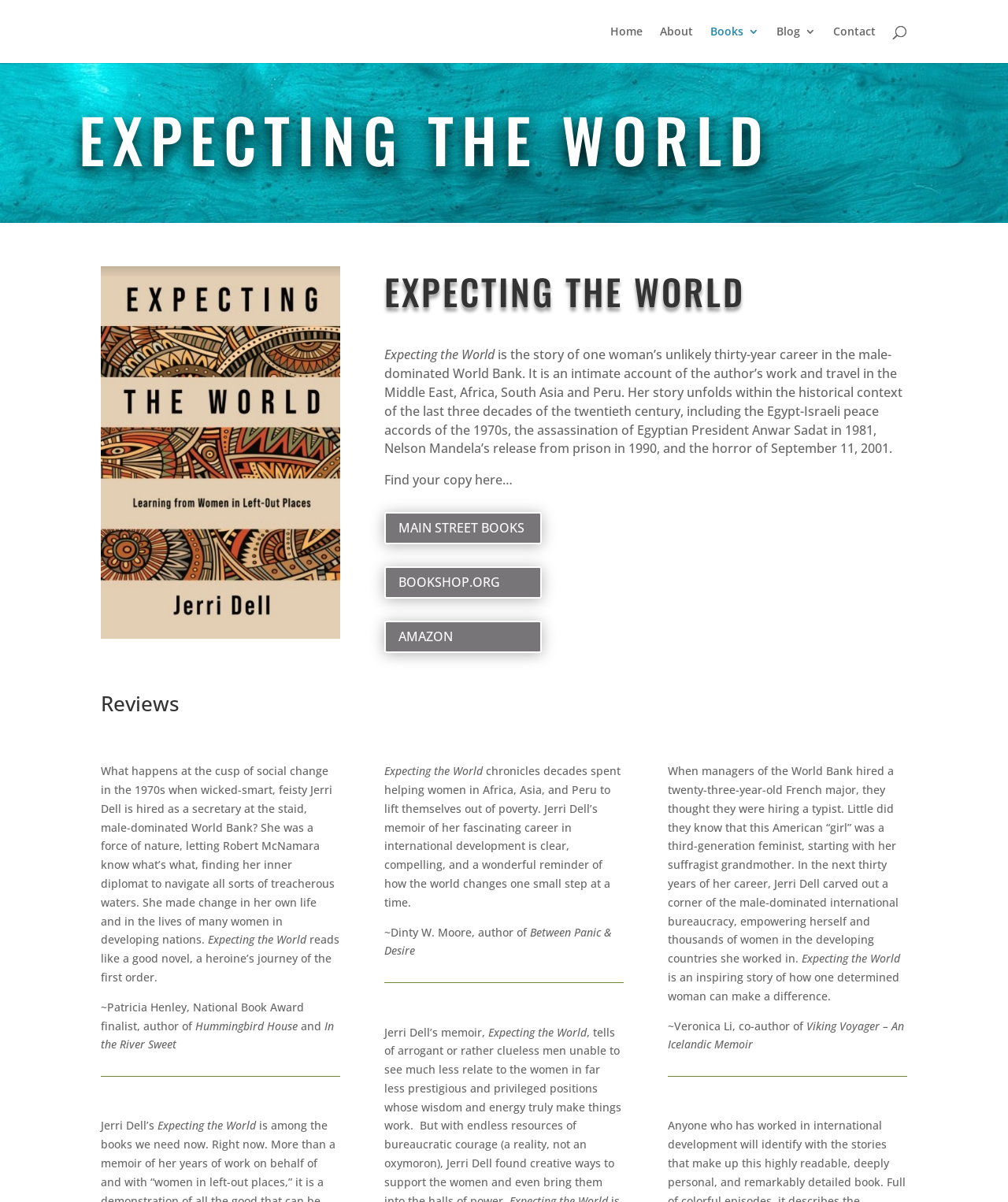Determine the bounding box coordinates of the clickable region to carry out the instruction: "Search for a book".

[0.1, 0.0, 0.9, 0.001]